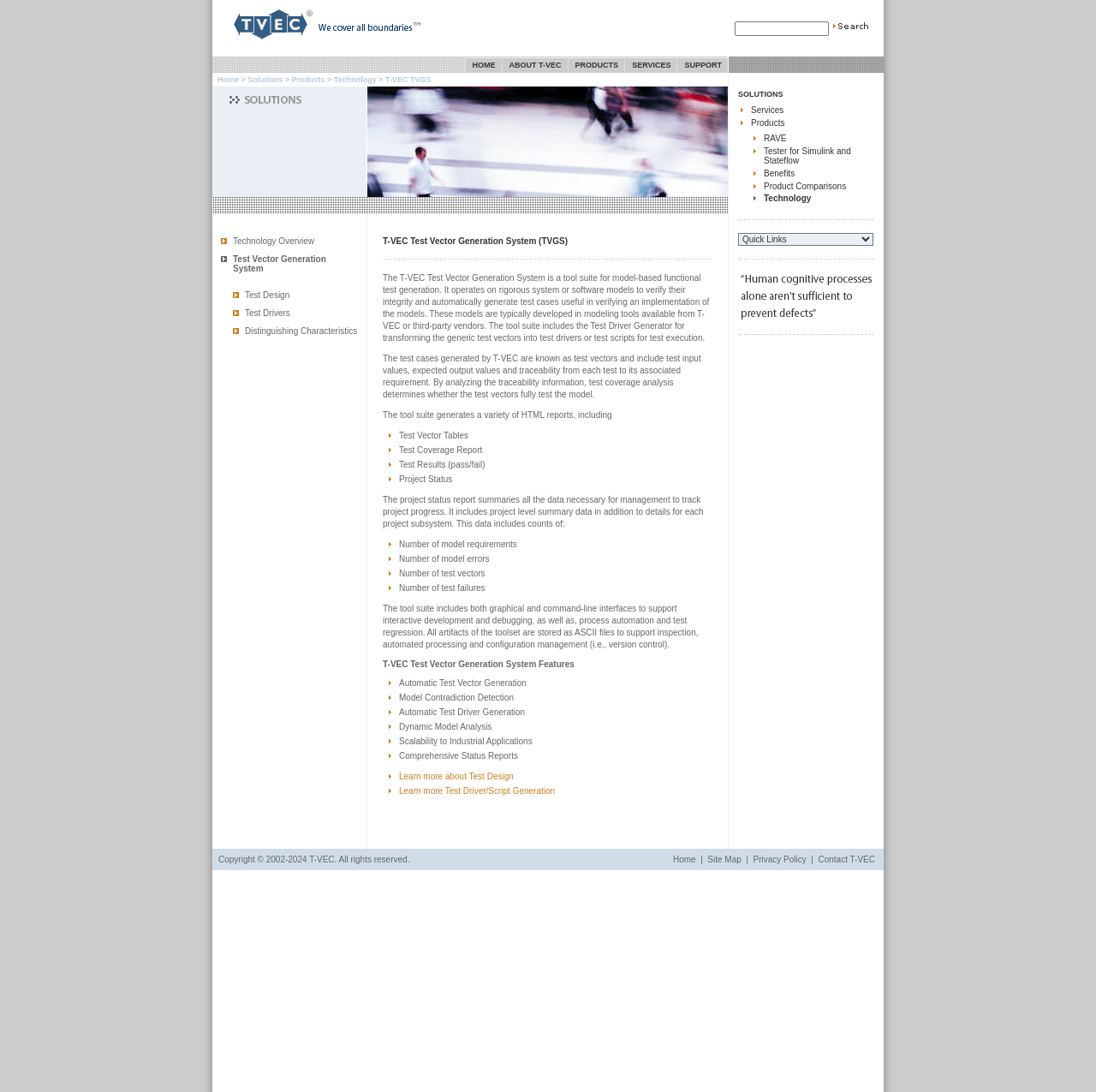Indicate the bounding box coordinates of the clickable region to achieve the following instruction: "Click on the Technology Overview link."

[0.212, 0.216, 0.287, 0.225]